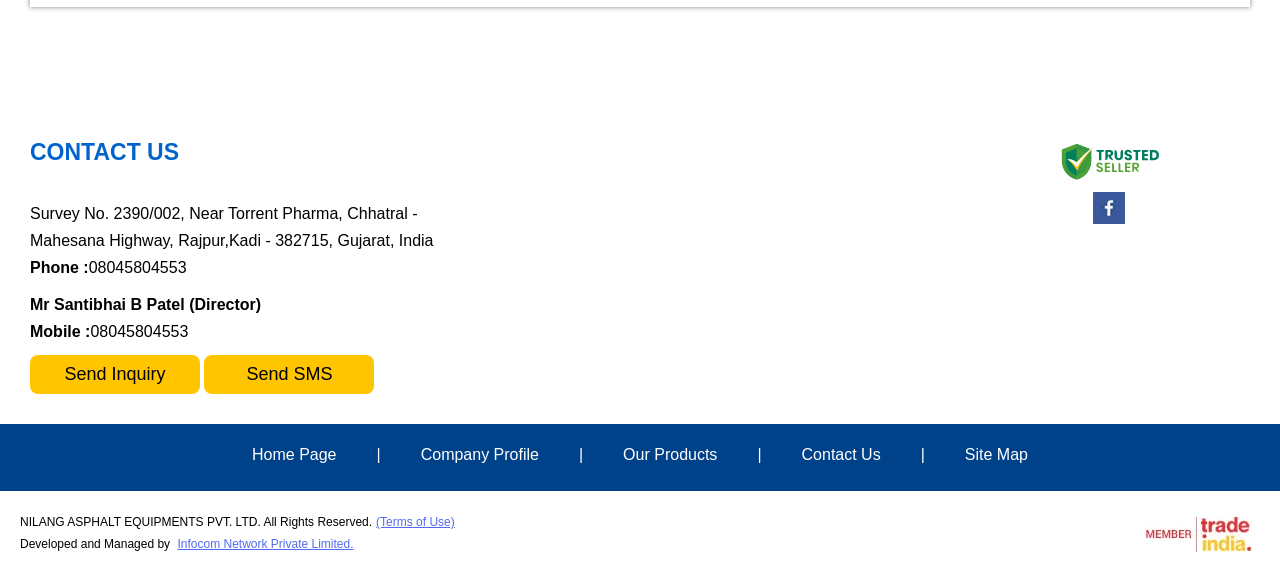Provide a thorough and detailed response to the question by examining the image: 
What is the company's phone number?

The company's phone number can be found in the contact information section, where it is listed as 'Phone :' followed by the number '08045804553'.